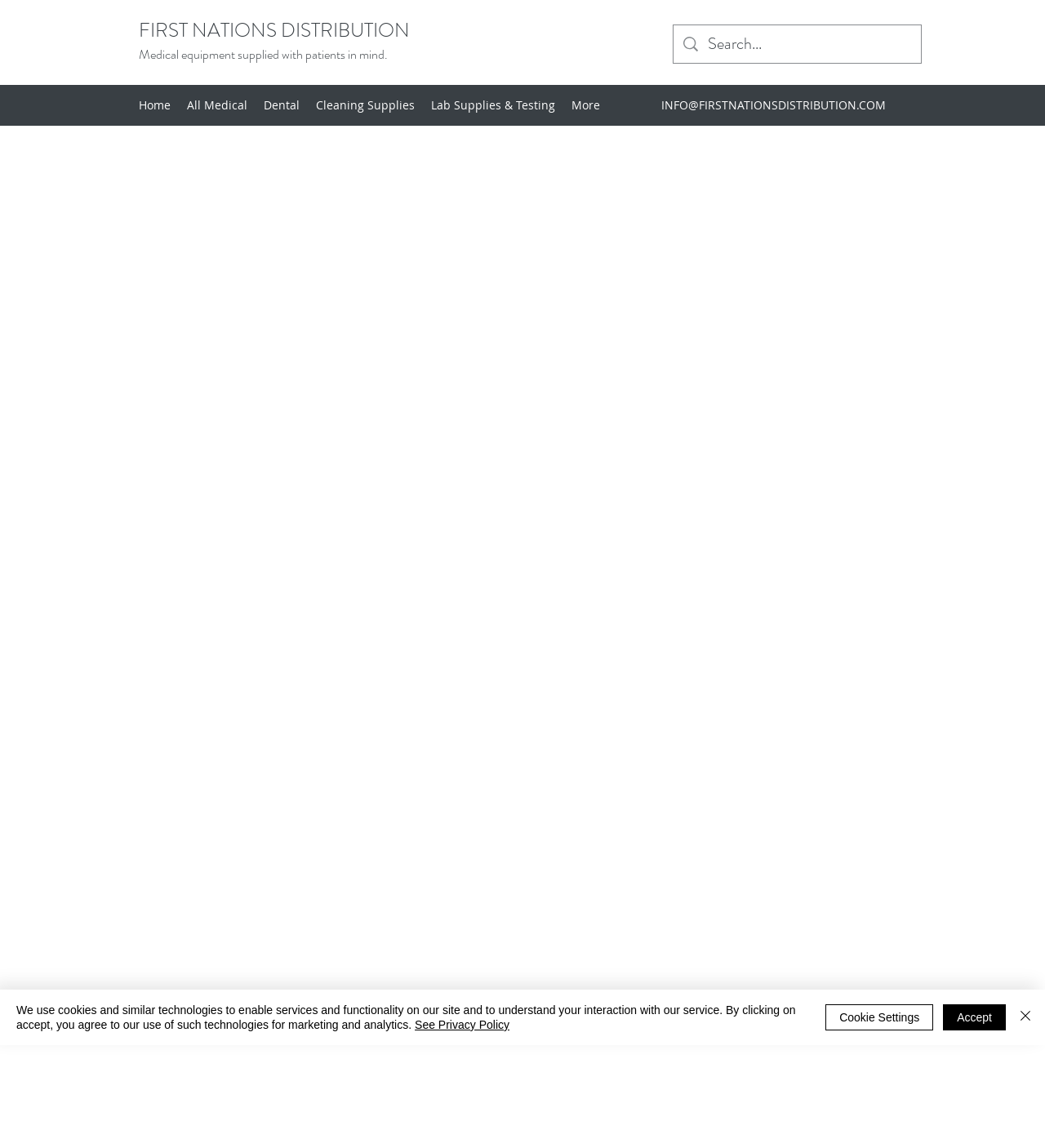Could you indicate the bounding box coordinates of the region to click in order to complete this instruction: "View All Medical products".

[0.171, 0.081, 0.245, 0.102]